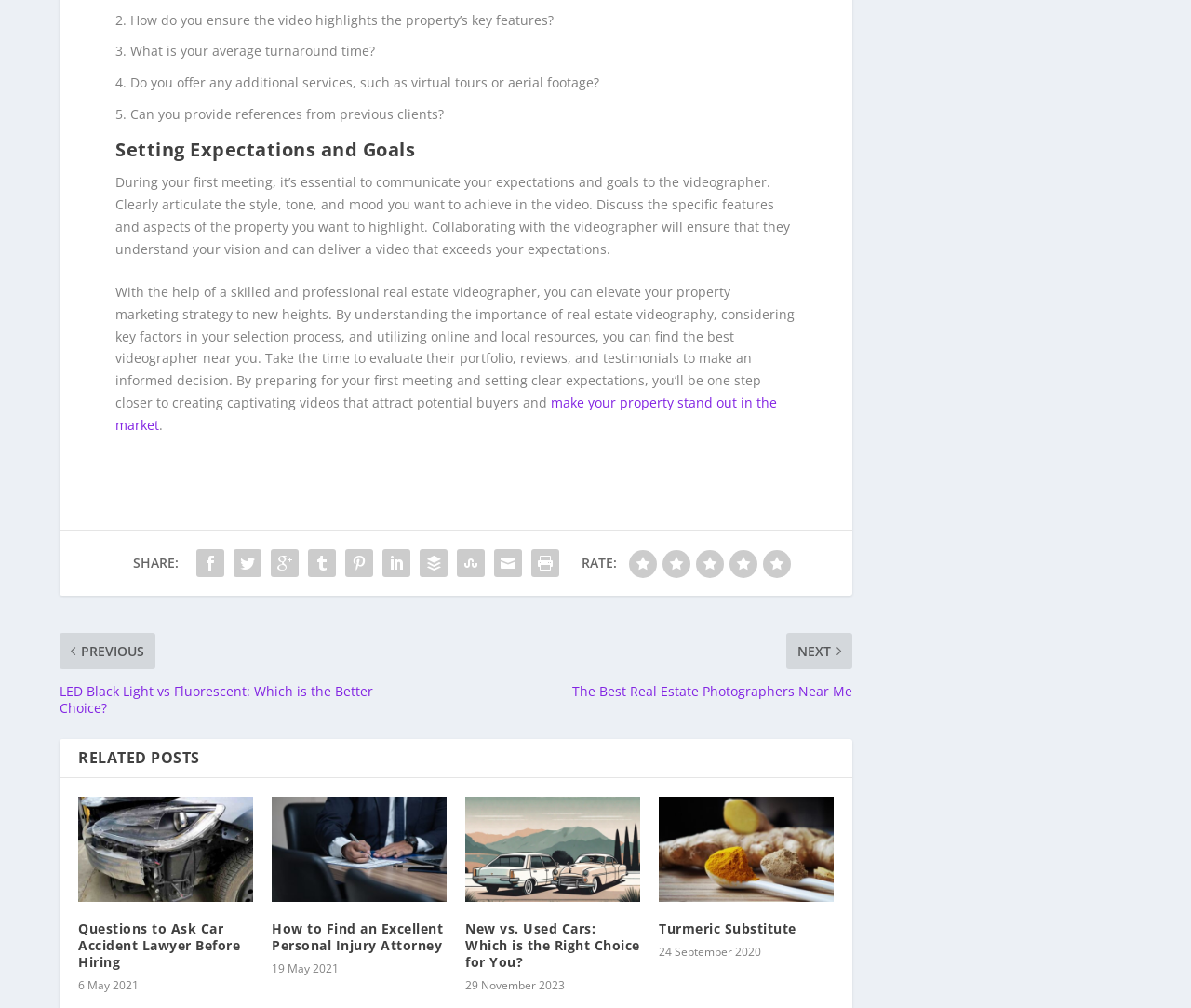Determine the bounding box coordinates for the area that needs to be clicked to fulfill this task: "Rate this article". The coordinates must be given as four float numbers between 0 and 1, i.e., [left, top, right, bottom].

[0.488, 0.536, 0.518, 0.554]